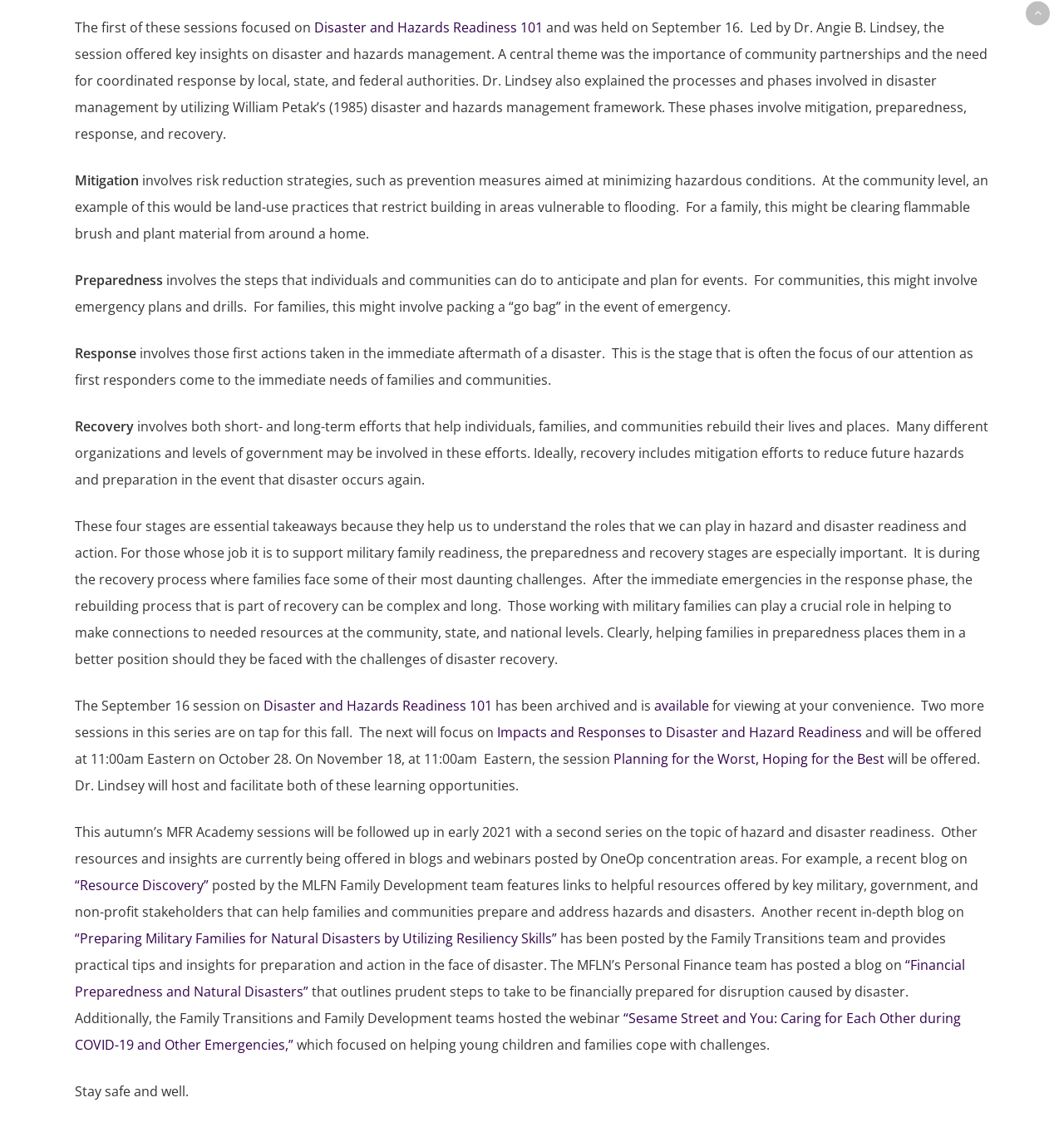Please identify the bounding box coordinates of the element's region that I should click in order to complete the following instruction: "Click on 'Planning for the Worst, Hoping for the Best'". The bounding box coordinates consist of four float numbers between 0 and 1, i.e., [left, top, right, bottom].

[0.577, 0.66, 0.831, 0.676]